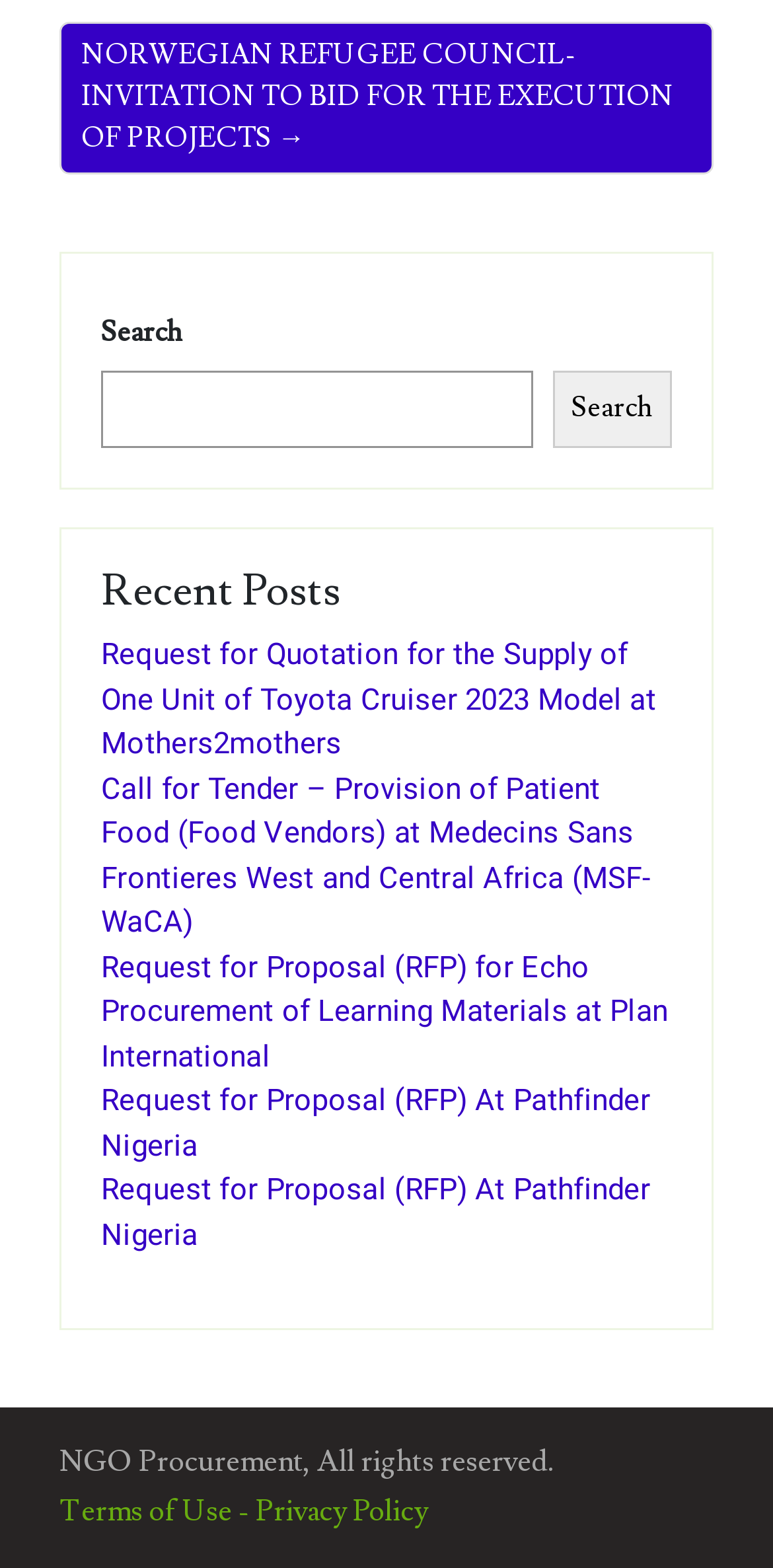How many project bids are listed on the page?
Answer briefly with a single word or phrase based on the image.

5